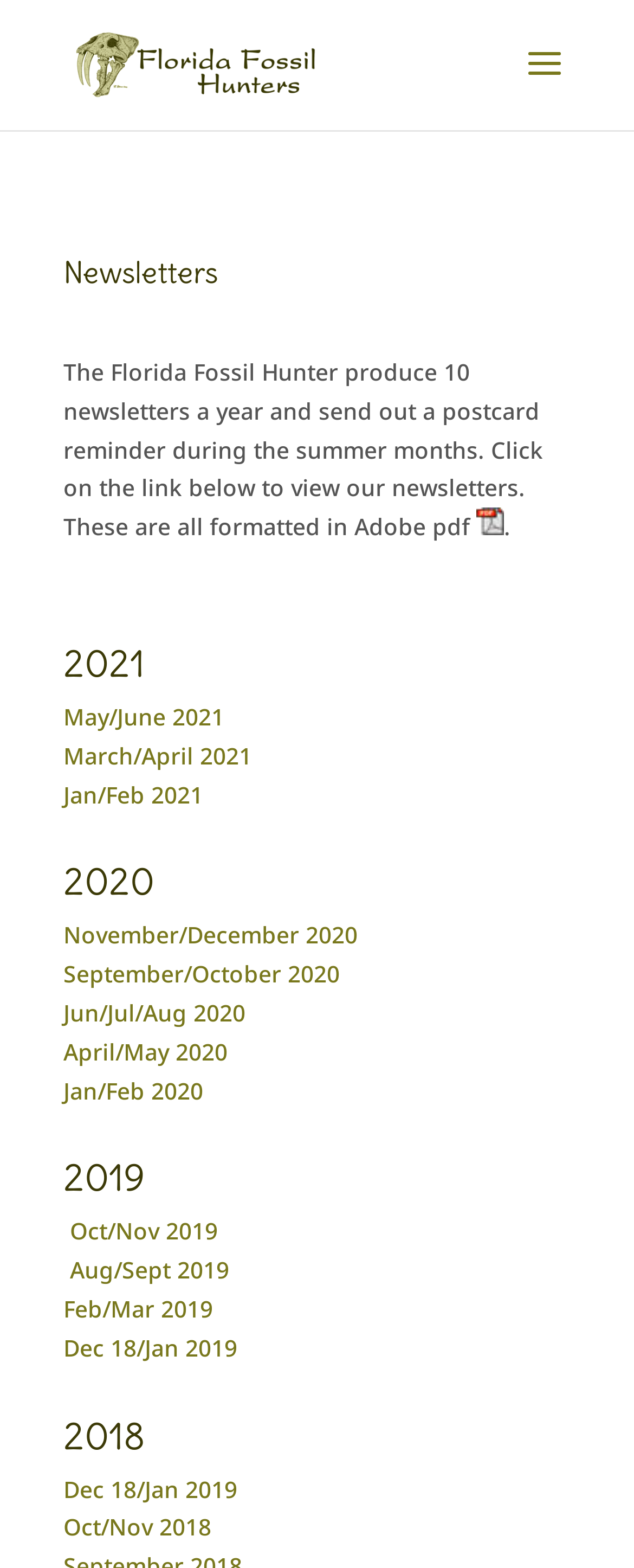Describe all visible elements and their arrangement on the webpage.

The webpage is about newsletters from Florida Fossil Hunters. At the top, there is a link to the organization's homepage, accompanied by an image with the same name. Below this, a heading "Newsletters" is prominently displayed. 

A paragraph of text explains that the Florida Fossil Hunters produce 10 newsletters a year and send out postcard reminders during the summer months. It also invites users to click on the link below to view the newsletters, which are formatted in Adobe PDF.

The main content of the page is organized by year, with headings "2021", "2020", "2019", and "2018" separating the different sections. Under each year, there are links to specific newsletters, such as "May/June 2021", "November/December 2020", and so on. These links are arranged in a vertical list, with the most recent years and newsletters at the top.